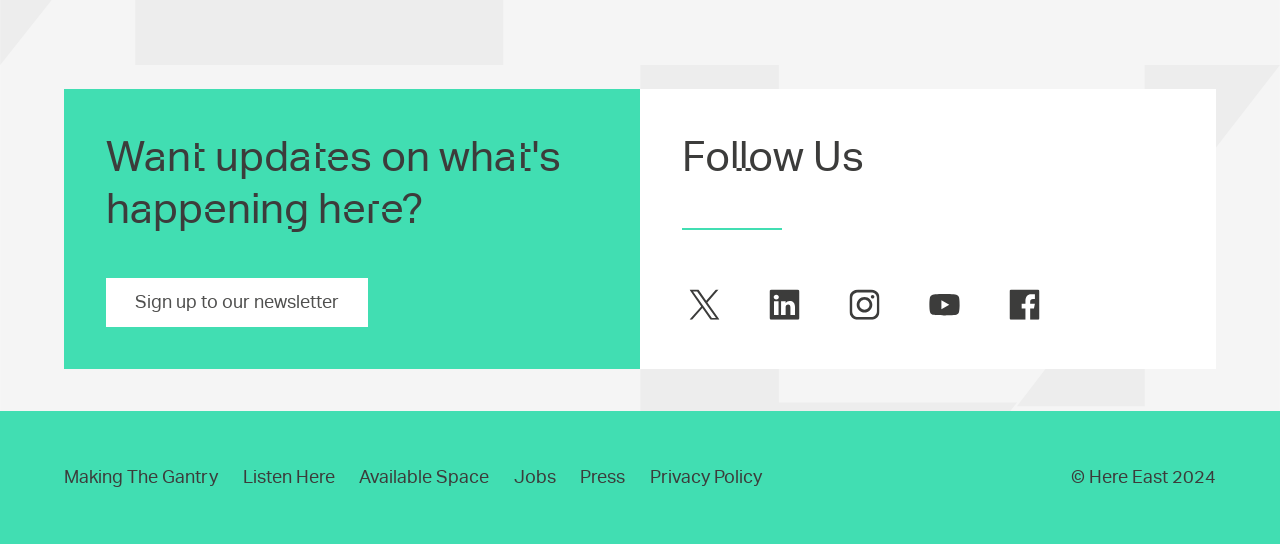Given the element description "Press", identify the bounding box of the corresponding UI element.

[0.453, 0.857, 0.488, 0.897]